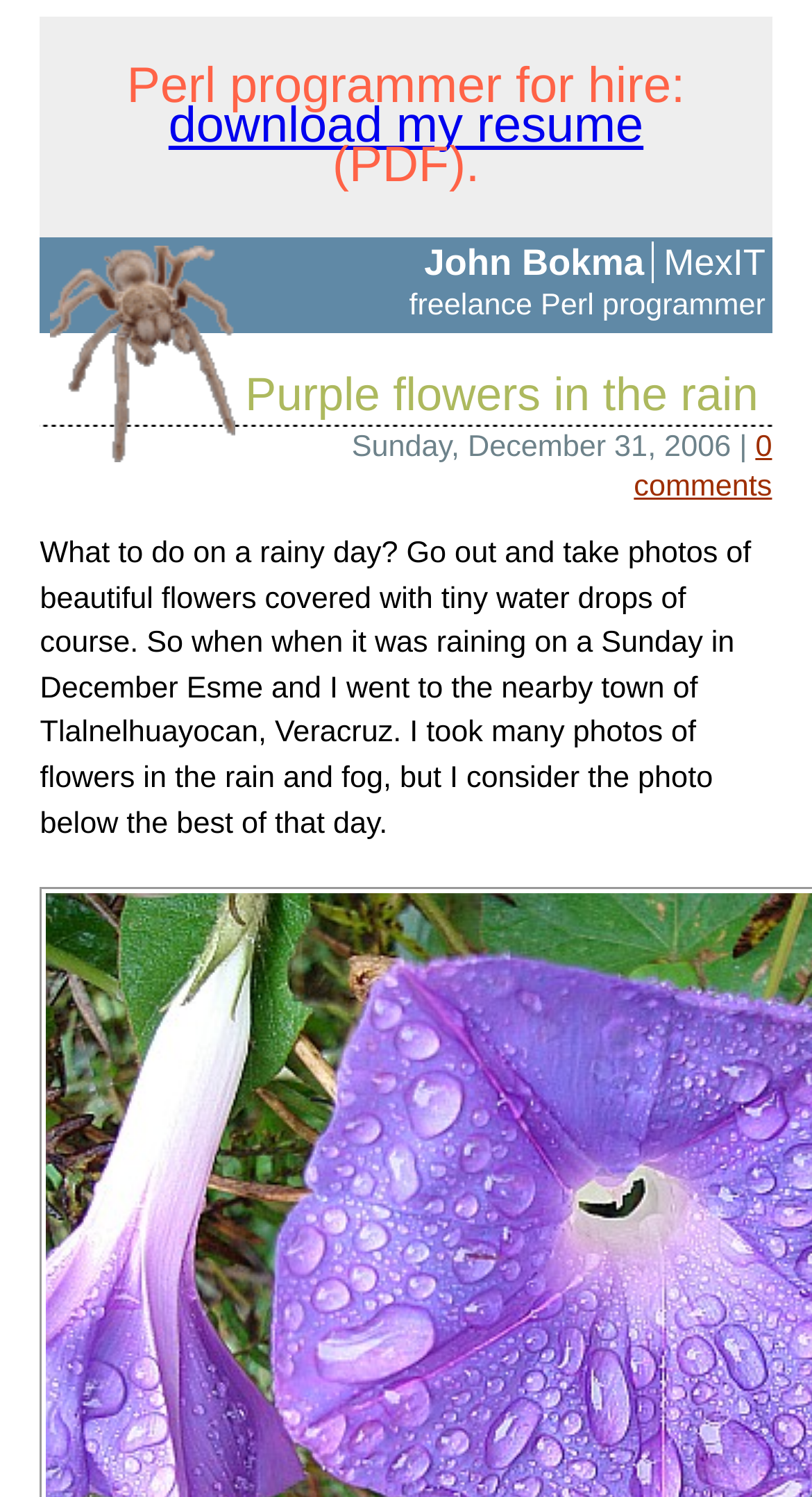Answer succinctly with a single word or phrase:
What is the subject of the photo taken by the author?

flowers in the rain